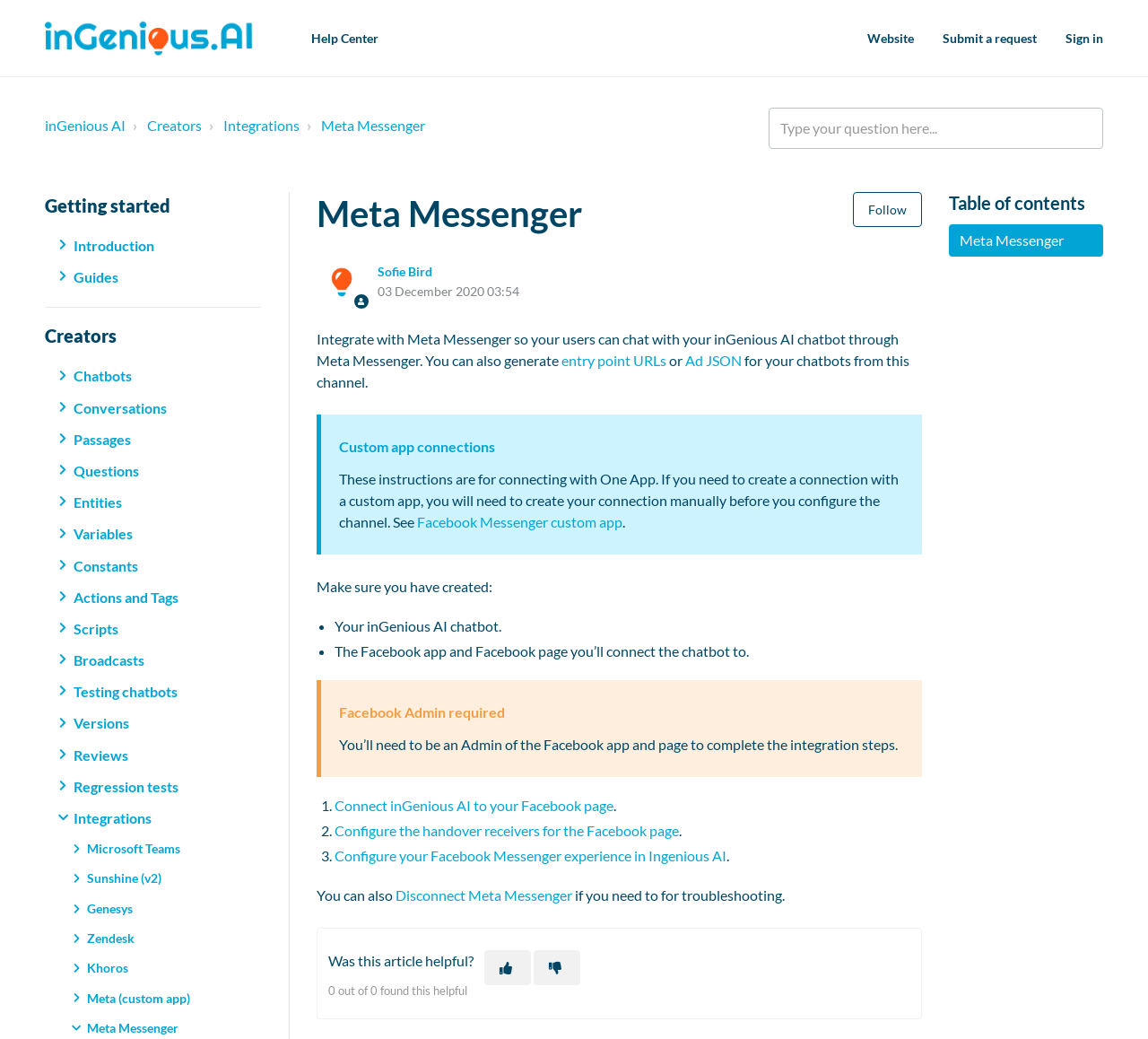Please locate the bounding box coordinates for the element that should be clicked to achieve the following instruction: "Follow the article". Ensure the coordinates are given as four float numbers between 0 and 1, i.e., [left, top, right, bottom].

[0.743, 0.185, 0.803, 0.218]